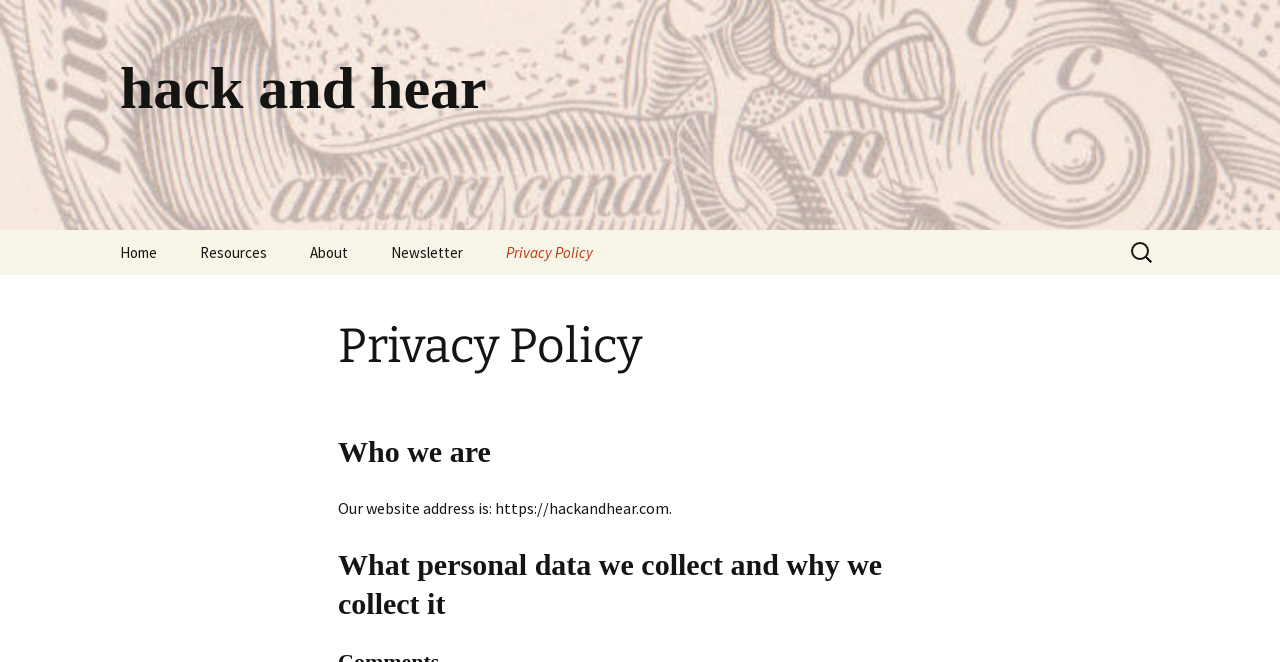What is the text of the first link on the webpage?
Please answer using one word or phrase, based on the screenshot.

hack and hear